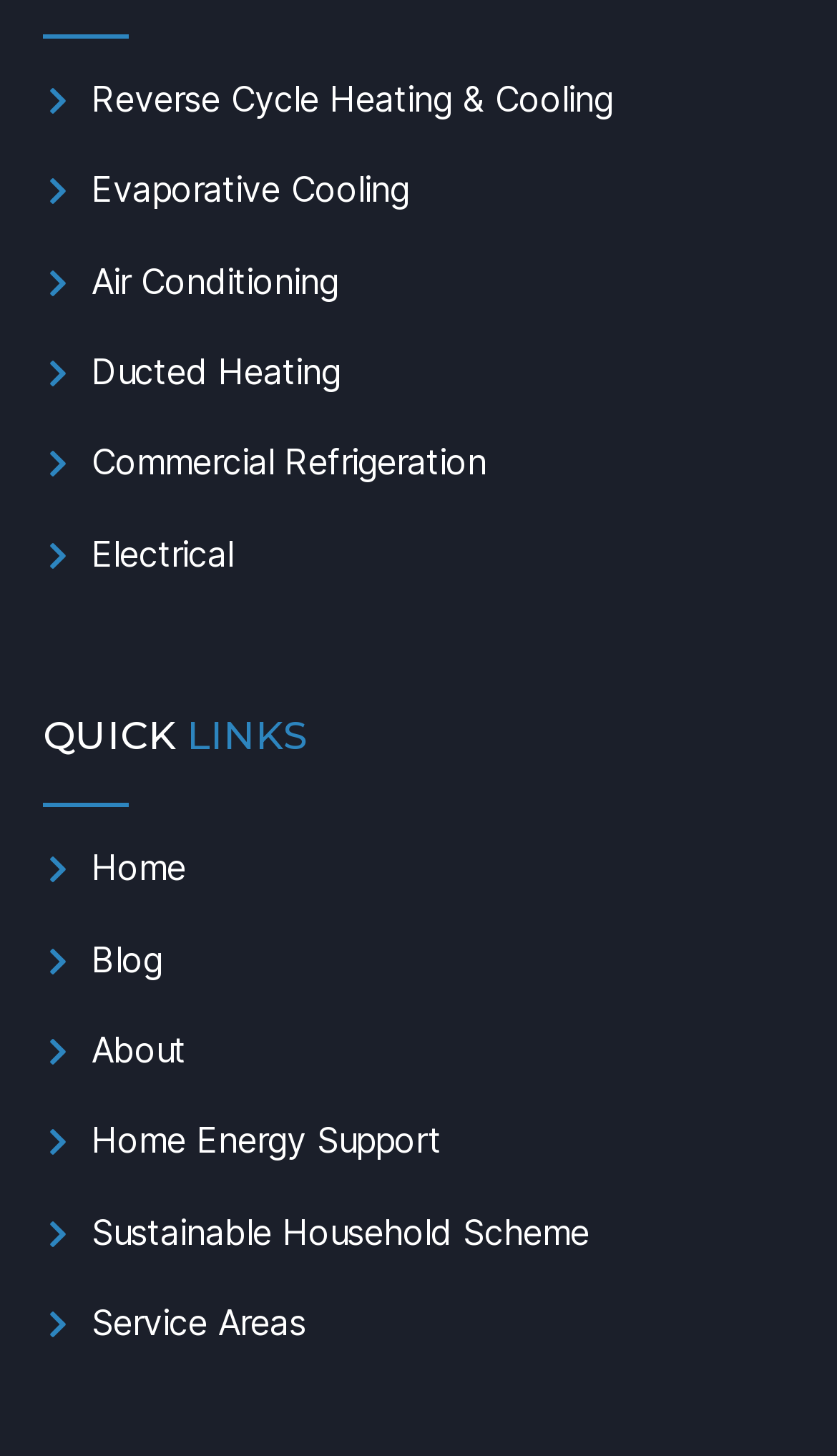Determine the bounding box coordinates of the target area to click to execute the following instruction: "Explore Service Areas."

[0.051, 0.892, 0.704, 0.925]